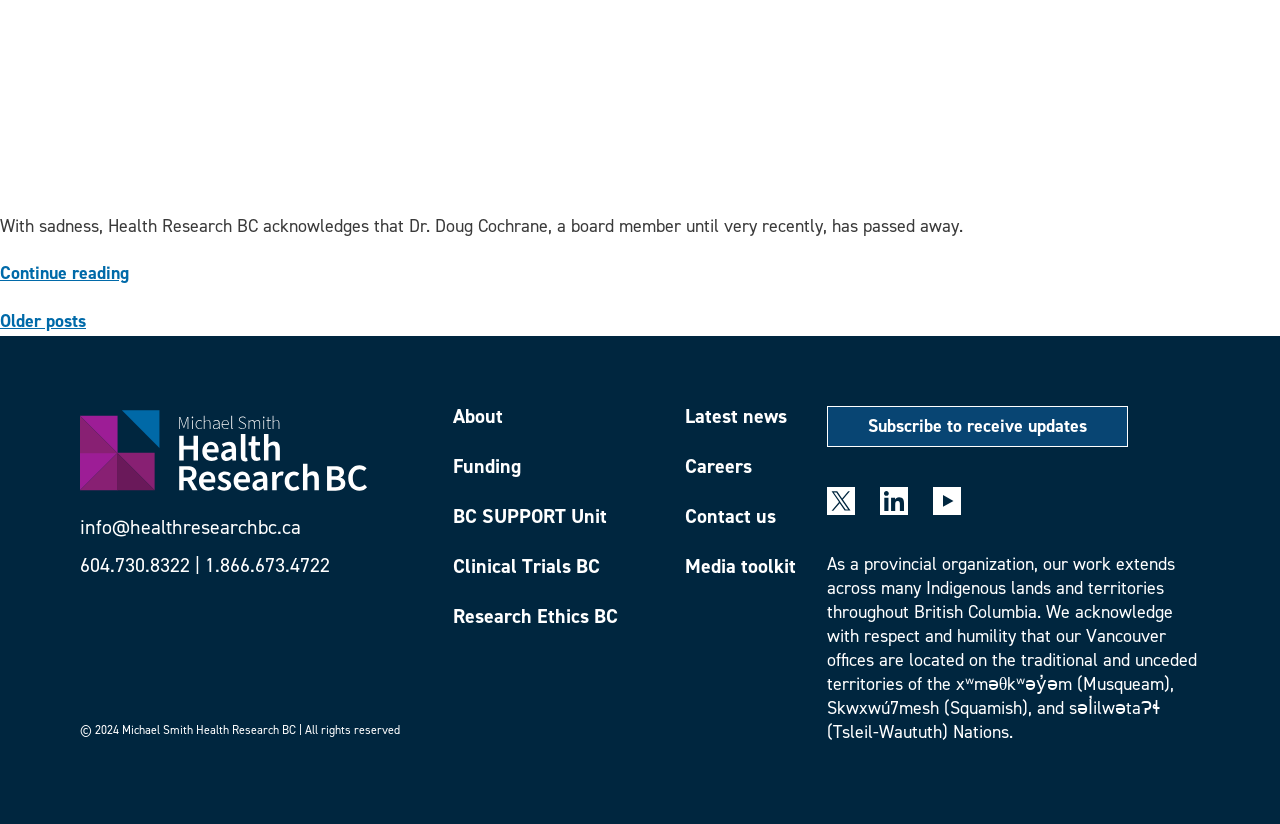Can you find the bounding box coordinates for the UI element given this description: "Research Ethics BC"? Provide the coordinates as four float numbers between 0 and 1: [left, top, right, bottom].

[0.354, 0.735, 0.507, 0.781]